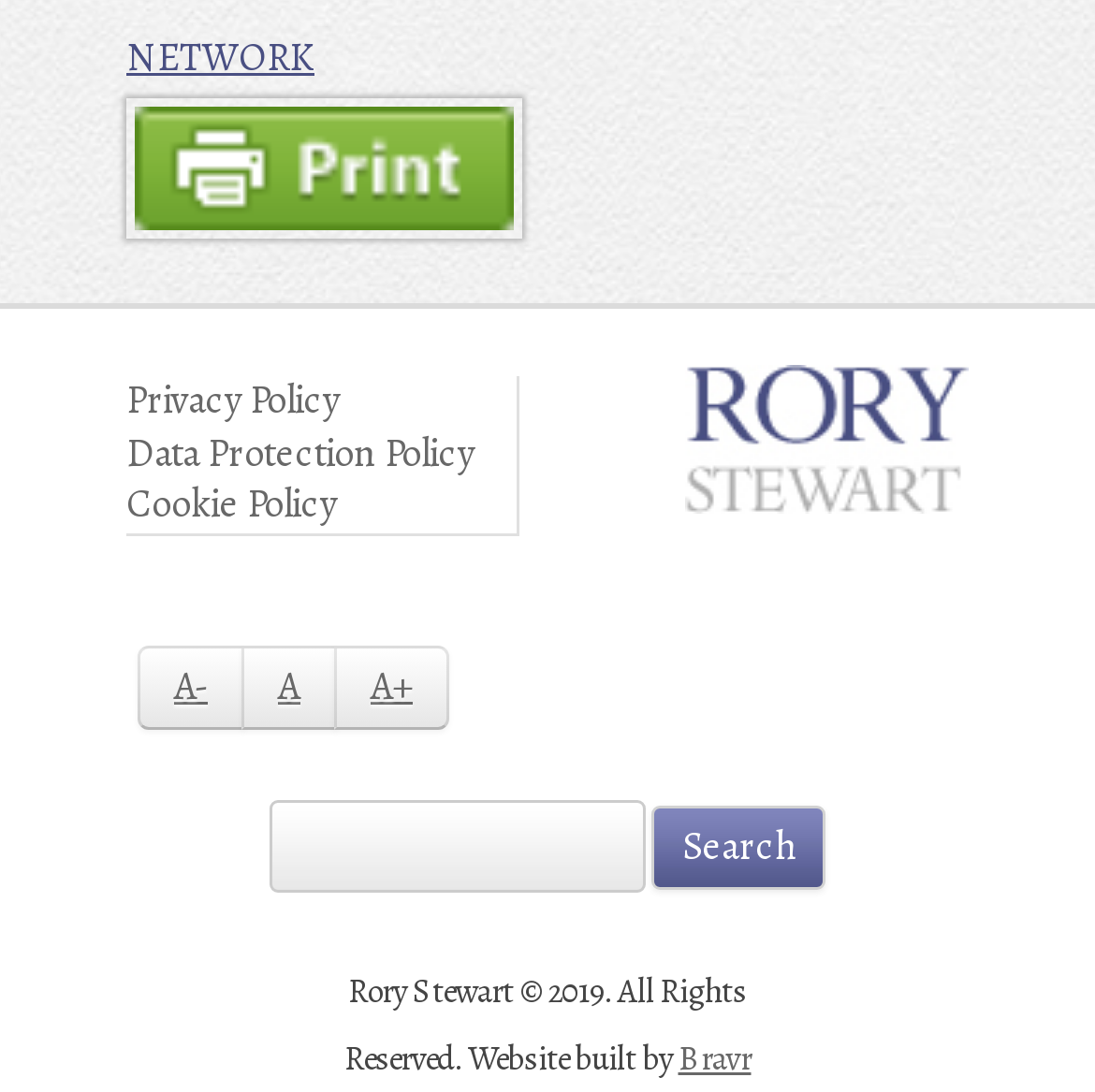Bounding box coordinates are specified in the format (top-left x, top-left y, bottom-right x, bottom-right y). All values are floating point numbers bounded between 0 and 1. Please provide the bounding box coordinate of the region this sentence describes: A-

[0.126, 0.591, 0.223, 0.668]